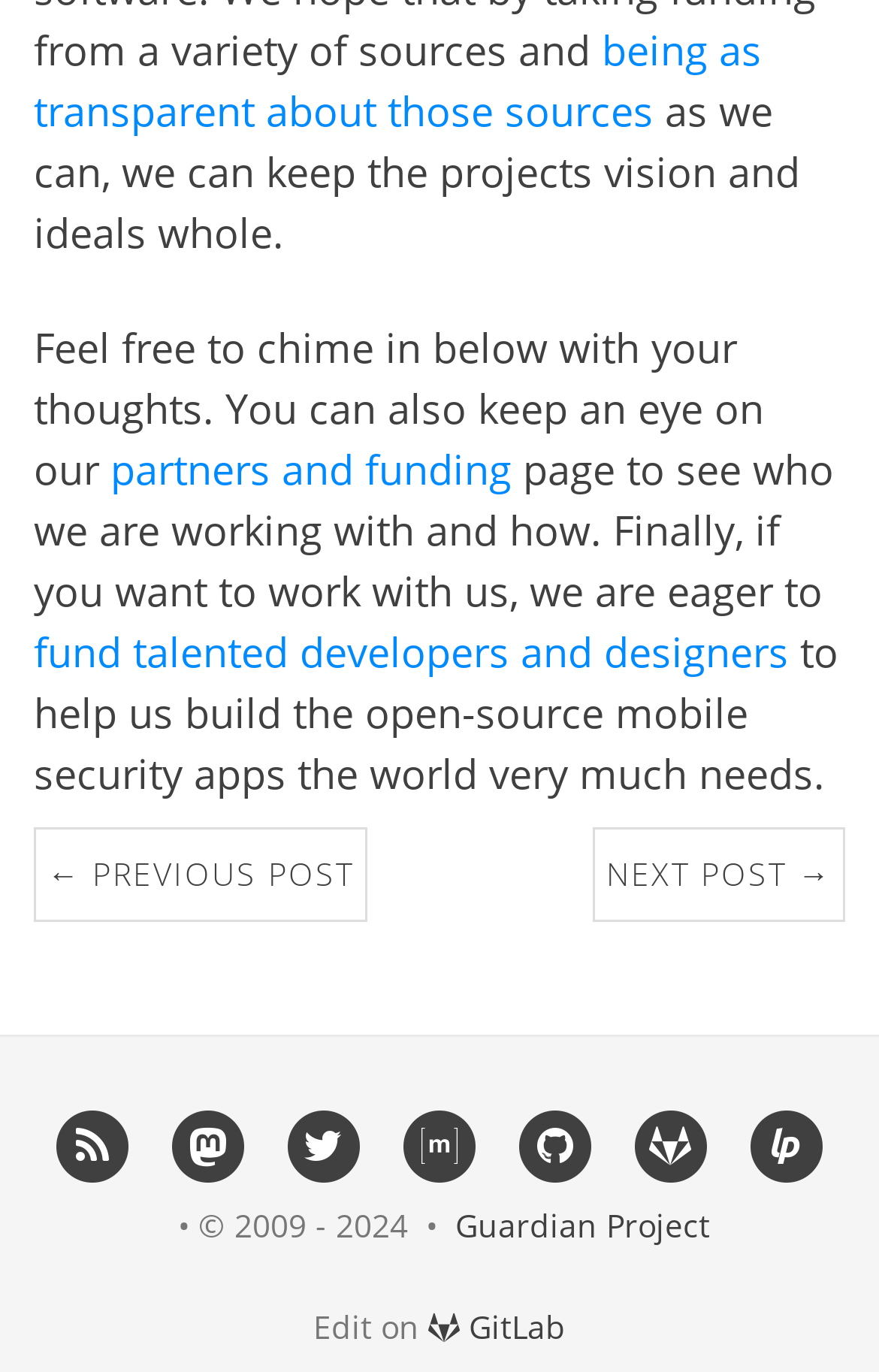Using the provided element description: "fund talented developers and designers", identify the bounding box coordinates. The coordinates should be four floats between 0 and 1 in the order [left, top, right, bottom].

[0.038, 0.455, 0.897, 0.495]